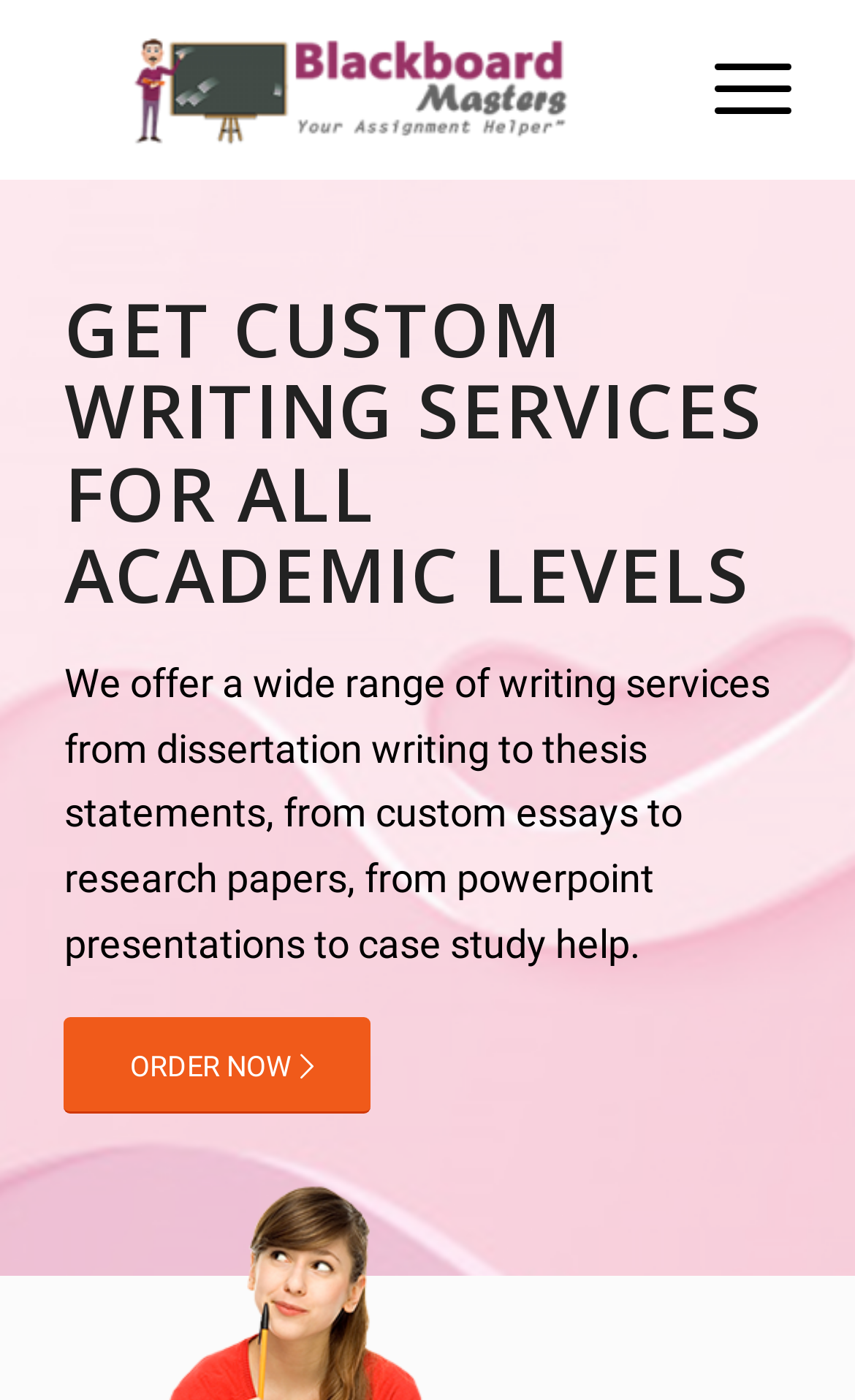What is the main service offered by the website?
Provide a well-explained and detailed answer to the question.

The main service offered by the website can be inferred from the text 'We offer a wide range of writing services...' which suggests that the website provides custom writing services for various academic levels.